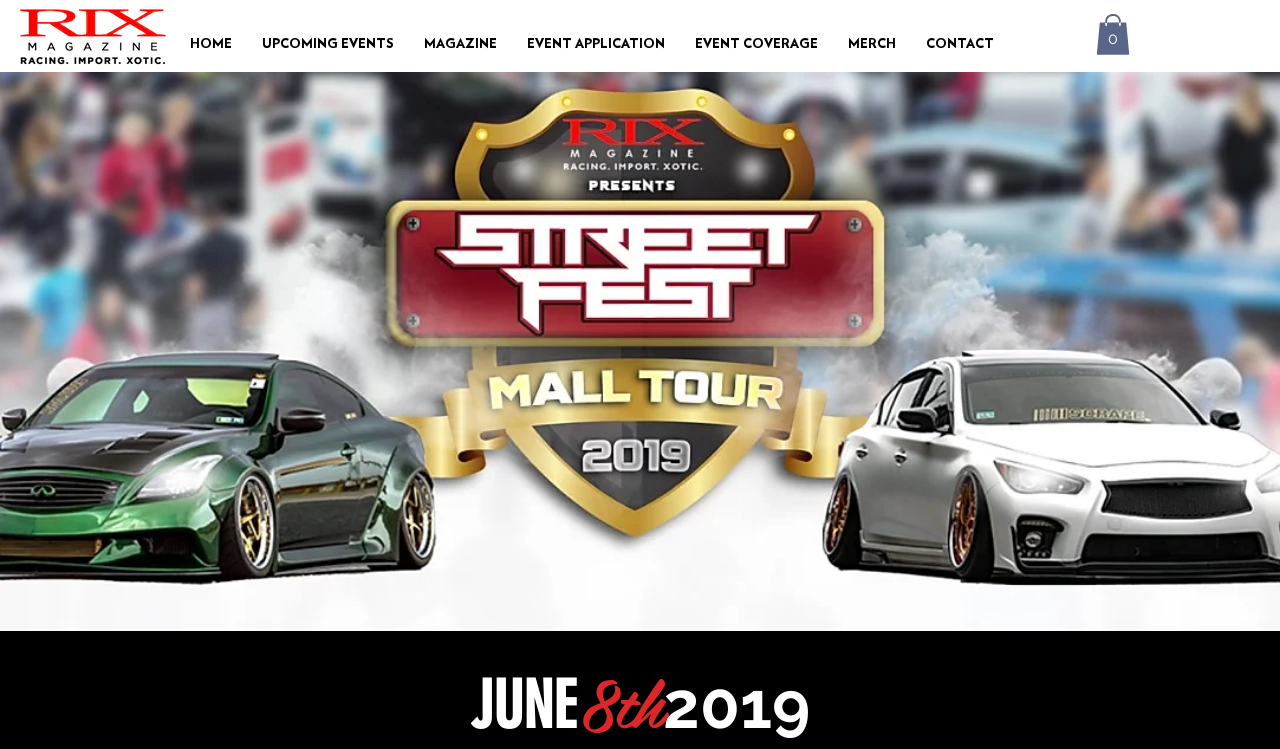Illustrate the webpage's structure and main components comprehensively.

The webpage appears to be the homepage of RIX Mag, a magazine or event-based website. At the top left corner, there is a logo of RIX Mag, which is an image of "Rix Mag Logo2020.png". 

Below the logo, there is a navigation menu that spans across the top of the page, containing links to various sections of the website, including "HOME", "UPCOMING EVENTS", "MAGAZINE", "EVENT APPLICATION", "EVENT COVERAGE", "MERCH", and "CONTACT". These links are positioned side by side, with "HOME" on the left and "CONTACT" on the right.

On the top right corner, there is a cart button with the text "Cart with 0 items", indicating that the user has no items in their cart.

At the bottom of the page, there are two lines of text, "JUNE" and "2019", which seem to be related to a specific date or event. The text "JUNE" is positioned to the left of "2019".